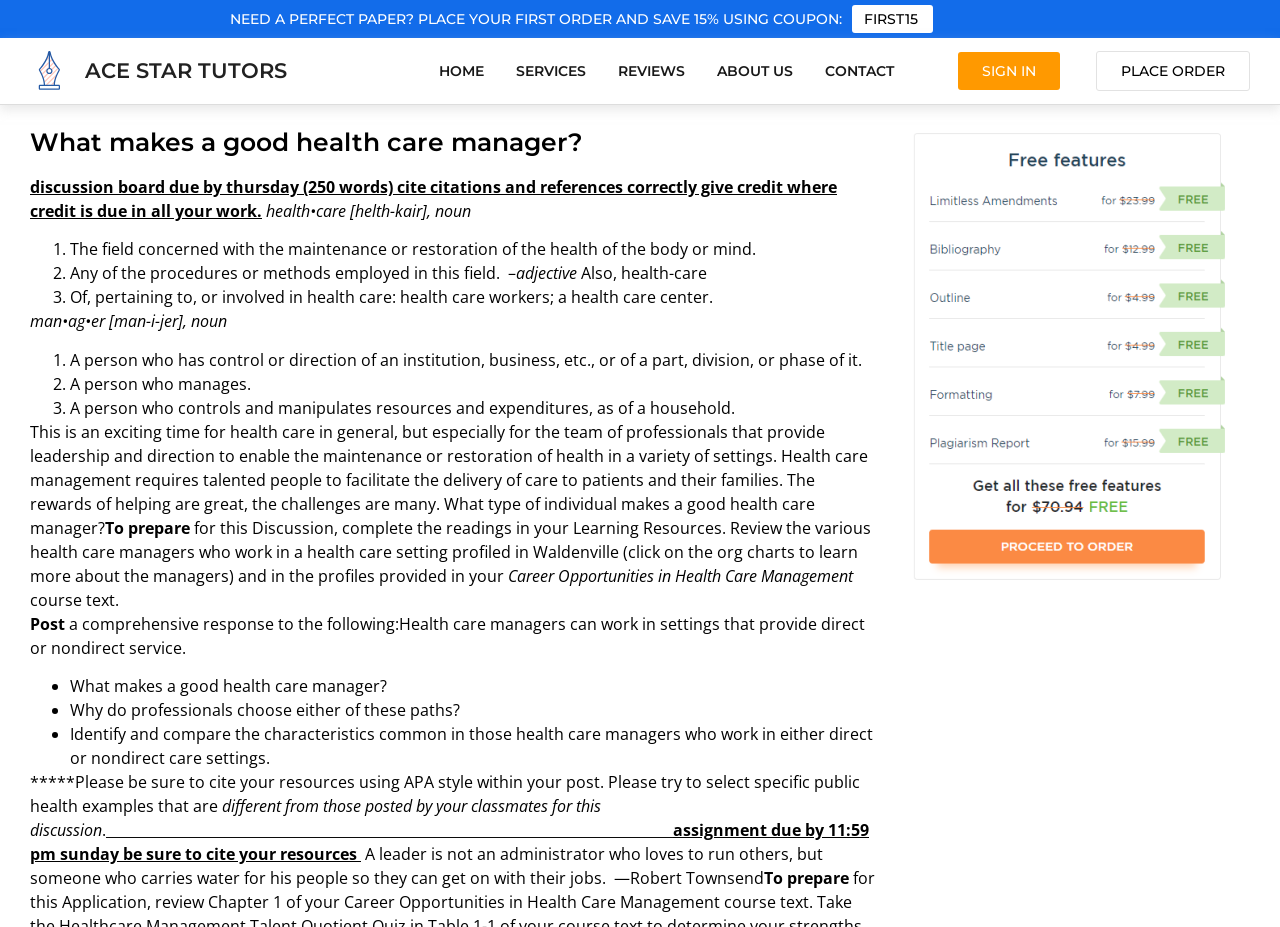Please provide the bounding box coordinates for the element that needs to be clicked to perform the instruction: "Navigate to the 'HOME' page". The coordinates must consist of four float numbers between 0 and 1, formatted as [left, top, right, bottom].

[0.33, 0.052, 0.39, 0.101]